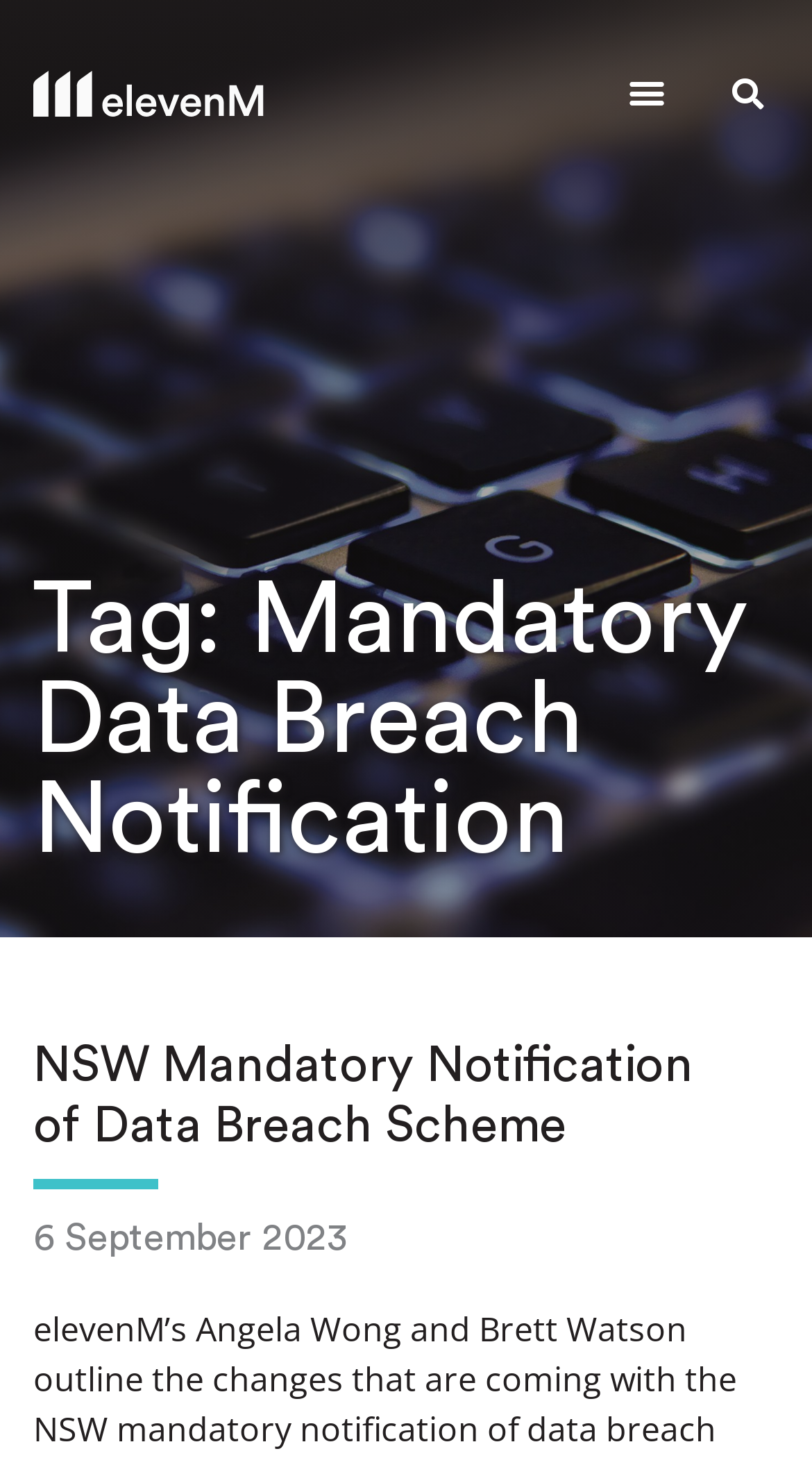Examine the image carefully and respond to the question with a detailed answer: 
What is the date mentioned on the webpage?

I found a static text element '6 September 2023' on the webpage, which suggests that this is the date mentioned on the webpage.